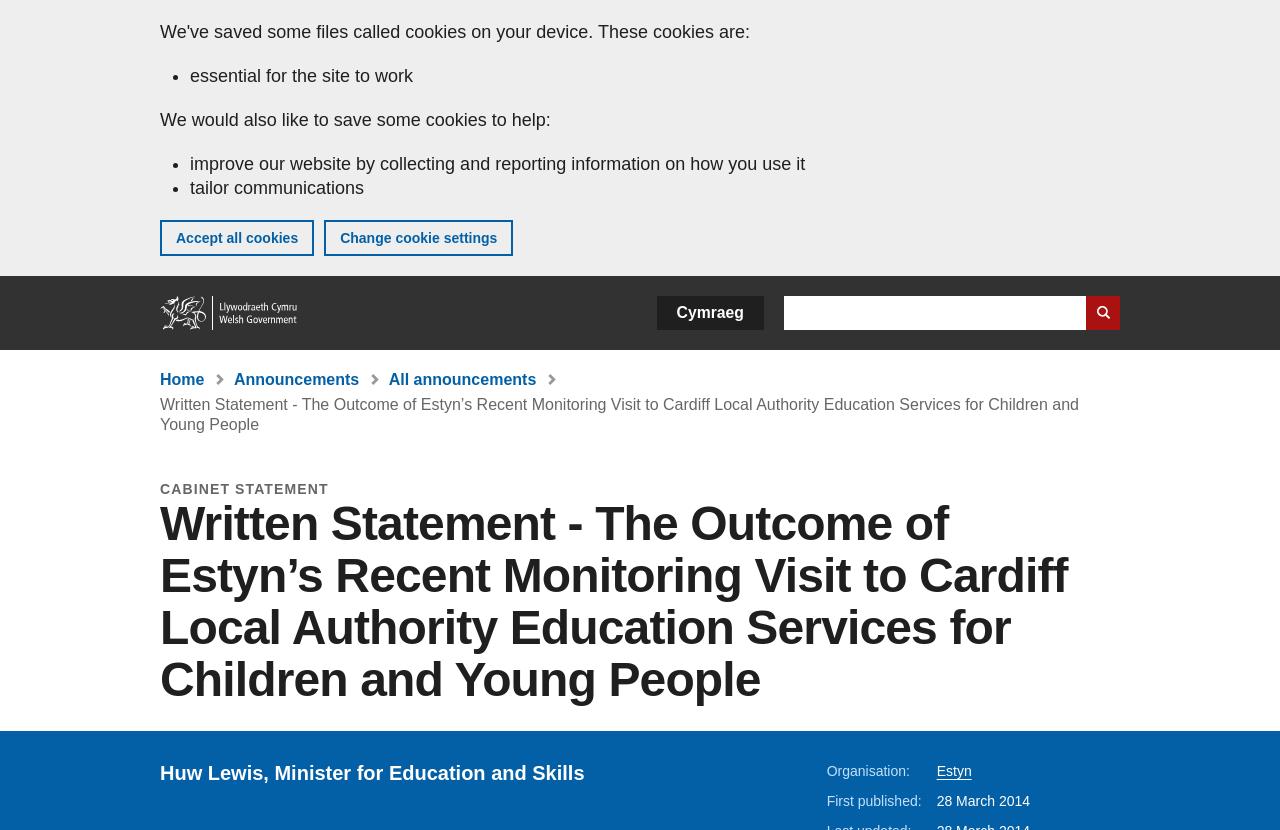What is the name of the Minister for Education and Skills?
Please provide a single word or phrase as the answer based on the screenshot.

Huw Lewis